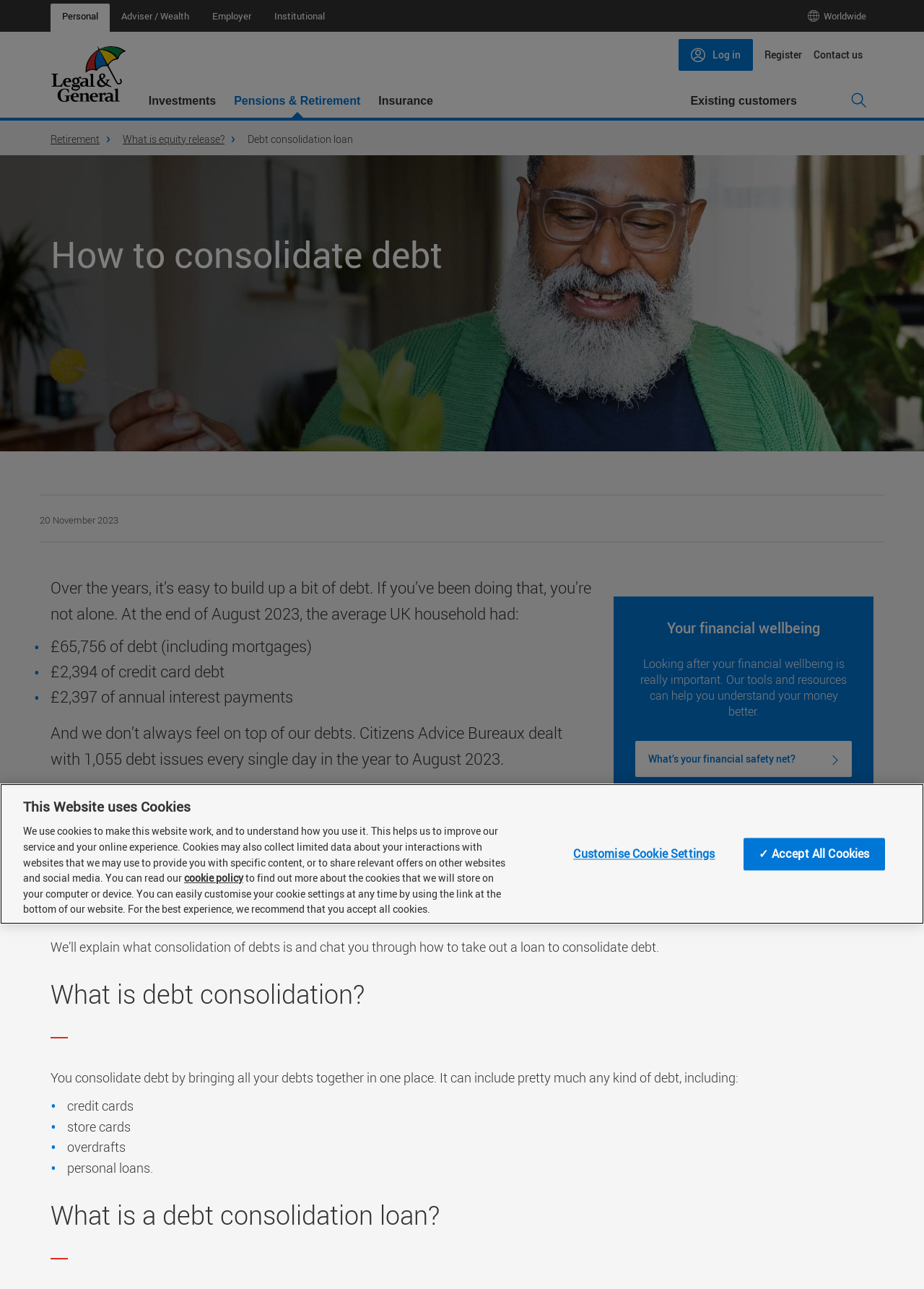Determine the bounding box coordinates of the UI element described by: "Contact us".

[0.88, 0.031, 0.934, 0.055]